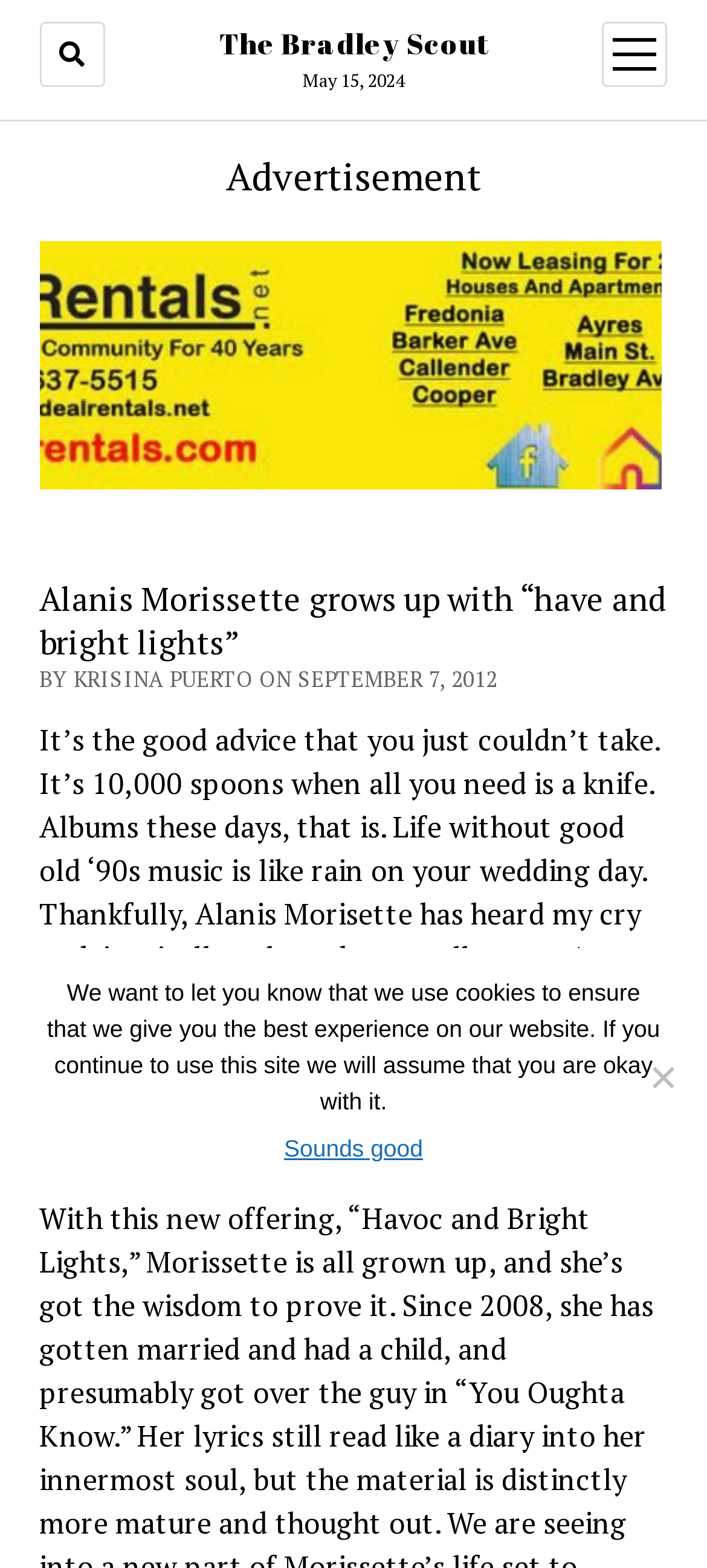Provide a thorough description of the webpage's content and layout.

The webpage is an article from The Bradley Scout, with the title "Alanis Morissette grows up with “have and bright lights”". At the top left, there is a button with a font awesome icon, and next to it, a link to The Bradley Scout. Below these elements, the date "May 15, 2024" is displayed. On the top right, there is a button to open a menu, accompanied by an image.

The main content of the webpage is divided into two sections. The top section is an advertisement, marked as such by a heading. Below the advertisement, there is a link to an image, "IMG_2153.jpg", which is displayed alongside the article's content. The article's title, "Alanis Morissette grows up with “have and bright lights”", is a heading that spans almost the entire width of the page. Below the title, the author's name and date of publication are displayed, followed by the article's text, which discusses Alanis Morissette's new album release.

At the bottom of the page, there is a cookie notice dialog, which is not currently in focus. The dialog informs users that the website uses cookies to ensure the best experience and provides options to agree or disagree with the cookie policy.